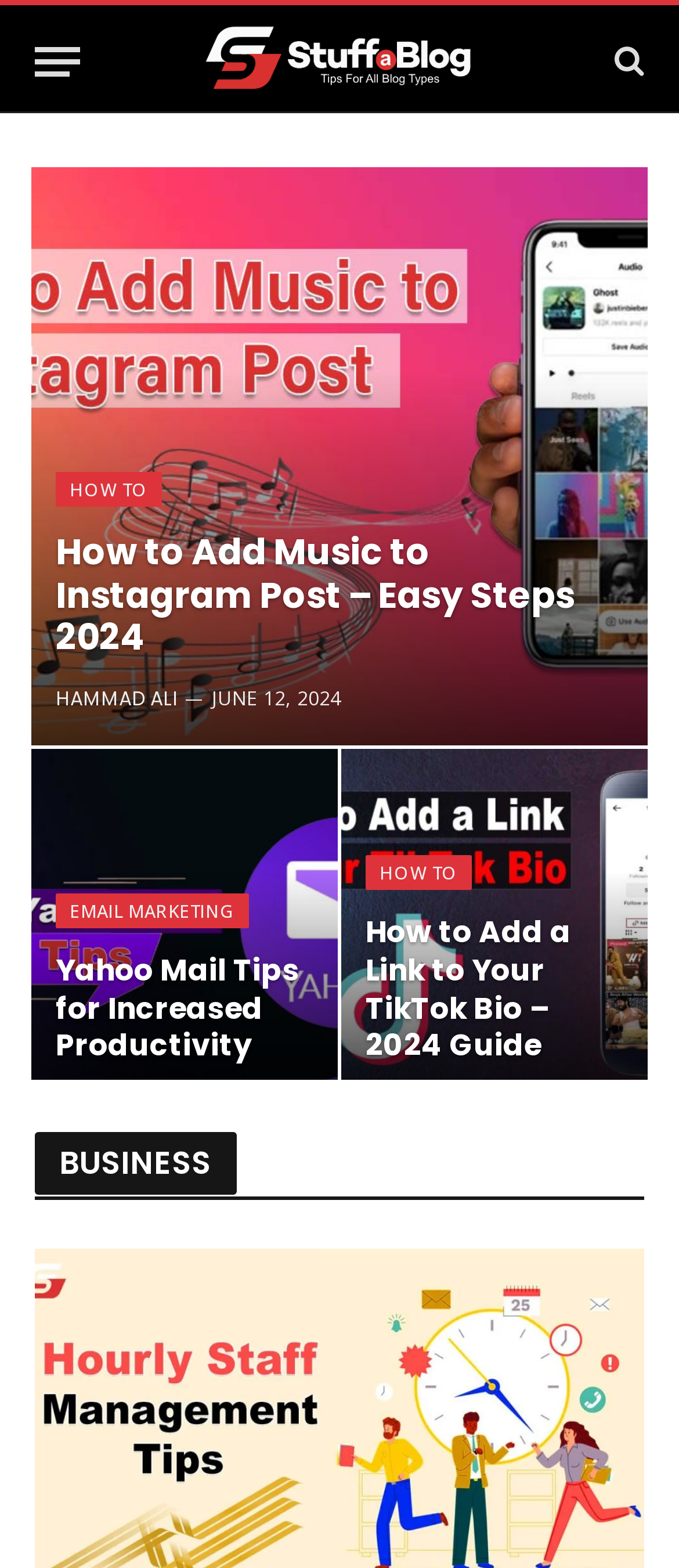Please identify the bounding box coordinates of the clickable area that will fulfill the following instruction: "Click on AIX EN PROVENCE". The coordinates should be in the format of four float numbers between 0 and 1, i.e., [left, top, right, bottom].

None